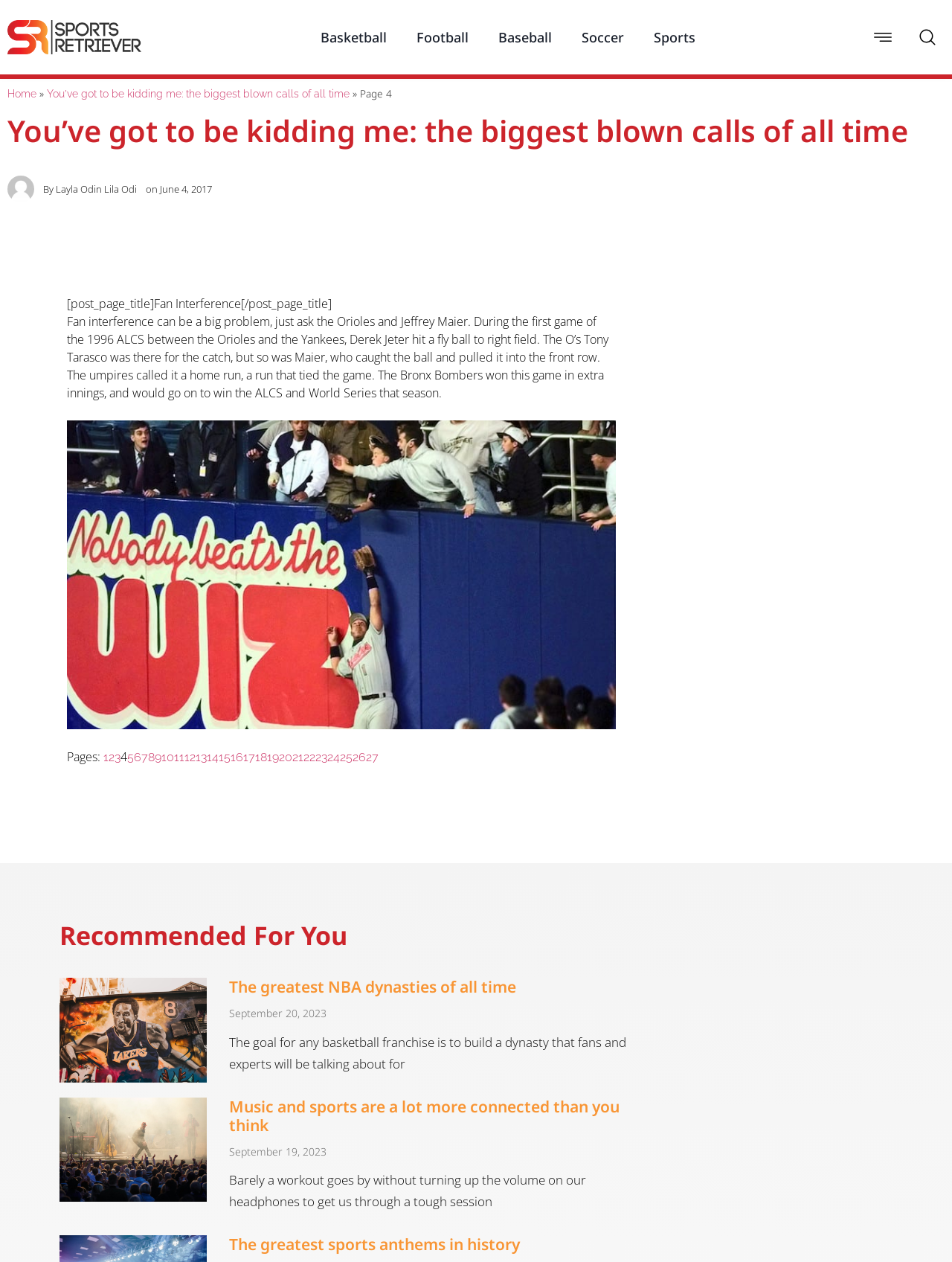What is the topic of the recommended article?
Use the information from the screenshot to give a comprehensive response to the question.

The recommended article is about NBA dynasties, which is evident from the heading 'The greatest NBA dynasties of all time' in the article element with bounding box coordinates [0.062, 0.775, 0.68, 0.858].